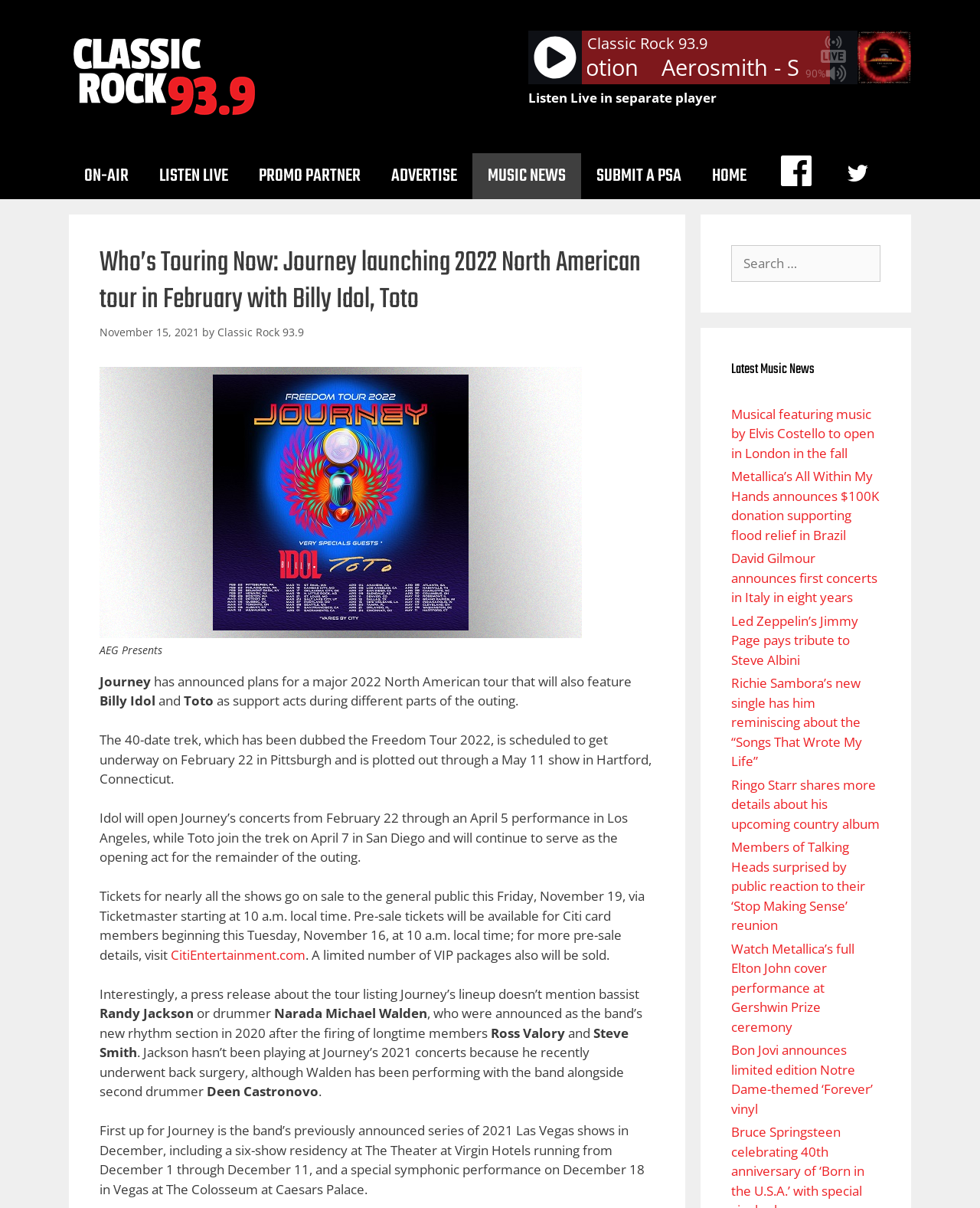Produce an extensive caption that describes everything on the webpage.

The webpage is about a music news article, specifically announcing Journey's 2022 North American tour with Billy Idol and Toto. At the top, there is a banner with a logo and a search bar on the right side. Below the banner, there is a navigation menu with links to different sections of the website, including "ON-AIR", "LISTEN LIVE", and "MUSIC NEWS".

The main content of the page is an article about Journey's tour, which includes the tour dates, cities, and supporting acts. The article is divided into several paragraphs, with headings and subheadings. There are also links to other music news articles at the bottom of the page.

On the right side of the page, there is a complementary section with a heading "Latest Music News" and several links to other music news articles. Above this section, there is a search box with a label "Search for:".

The article itself is quite long and provides detailed information about Journey's tour, including the dates, cities, and supporting acts. It also mentions that tickets will go on sale soon and provides information about pre-sale tickets and VIP packages. Additionally, the article mentions that Journey's bassist Randy Jackson and drummer Narada Michael Walden are not mentioned in the tour lineup, and that Jackson has been absent from the band's 2021 concerts due to back surgery.

Overall, the webpage is focused on providing music news and information about Journey's upcoming tour, with a clean and organized layout and easy-to-read text.